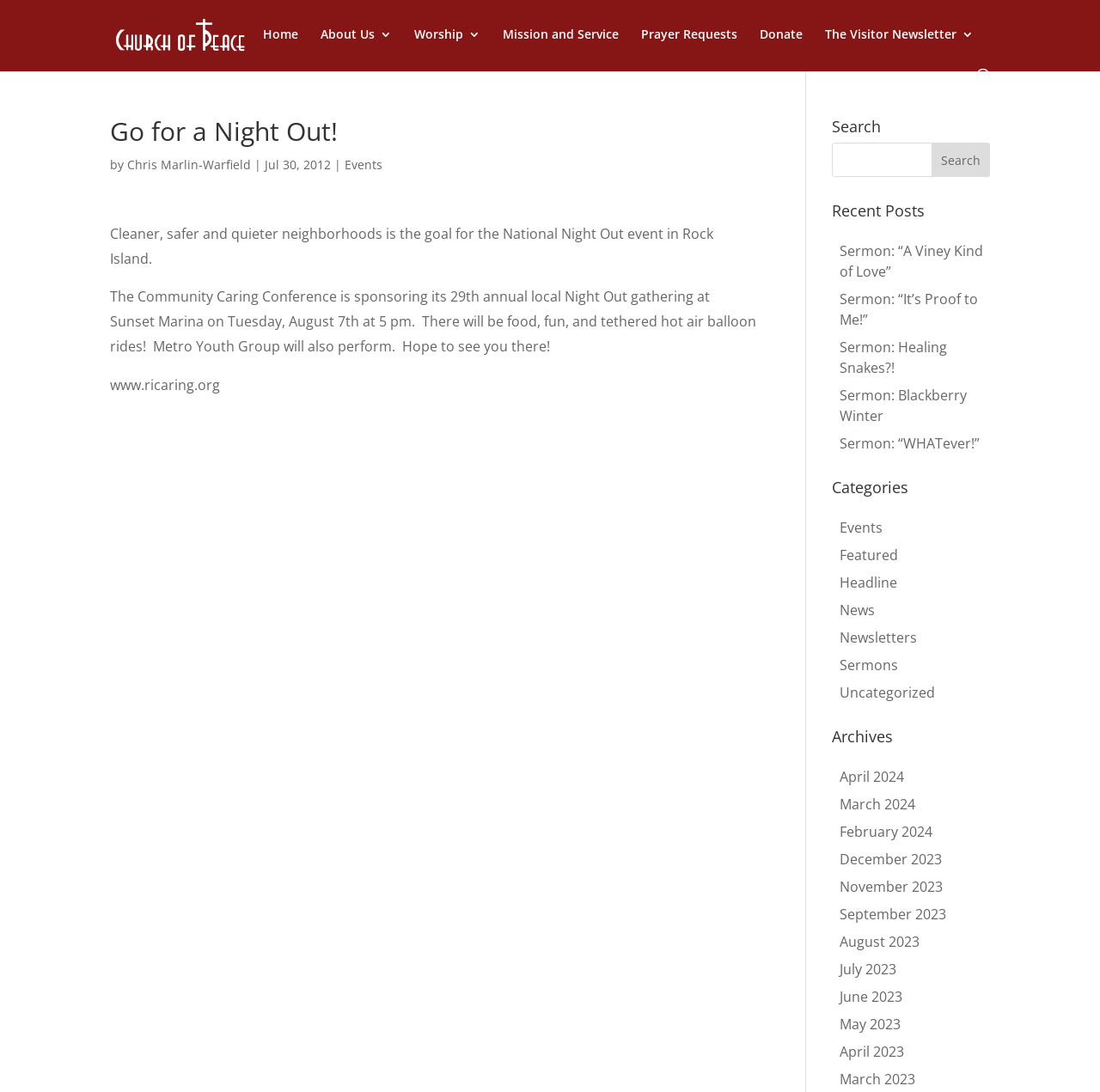Provide the bounding box coordinates of the area you need to click to execute the following instruction: "Click the 'Home' link".

[0.239, 0.026, 0.271, 0.063]